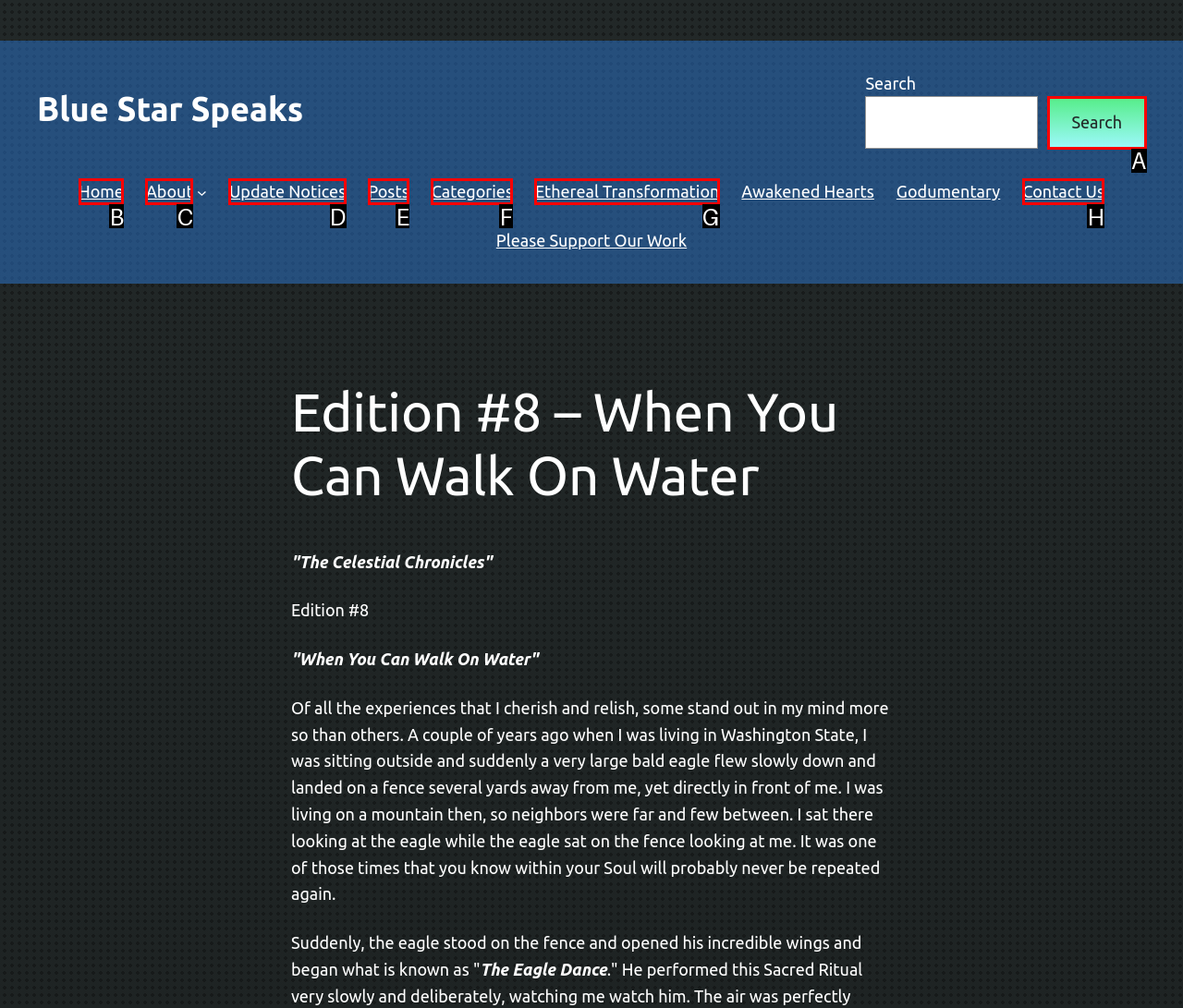Determine which UI element matches this description: Update Notices
Reply with the appropriate option's letter.

D